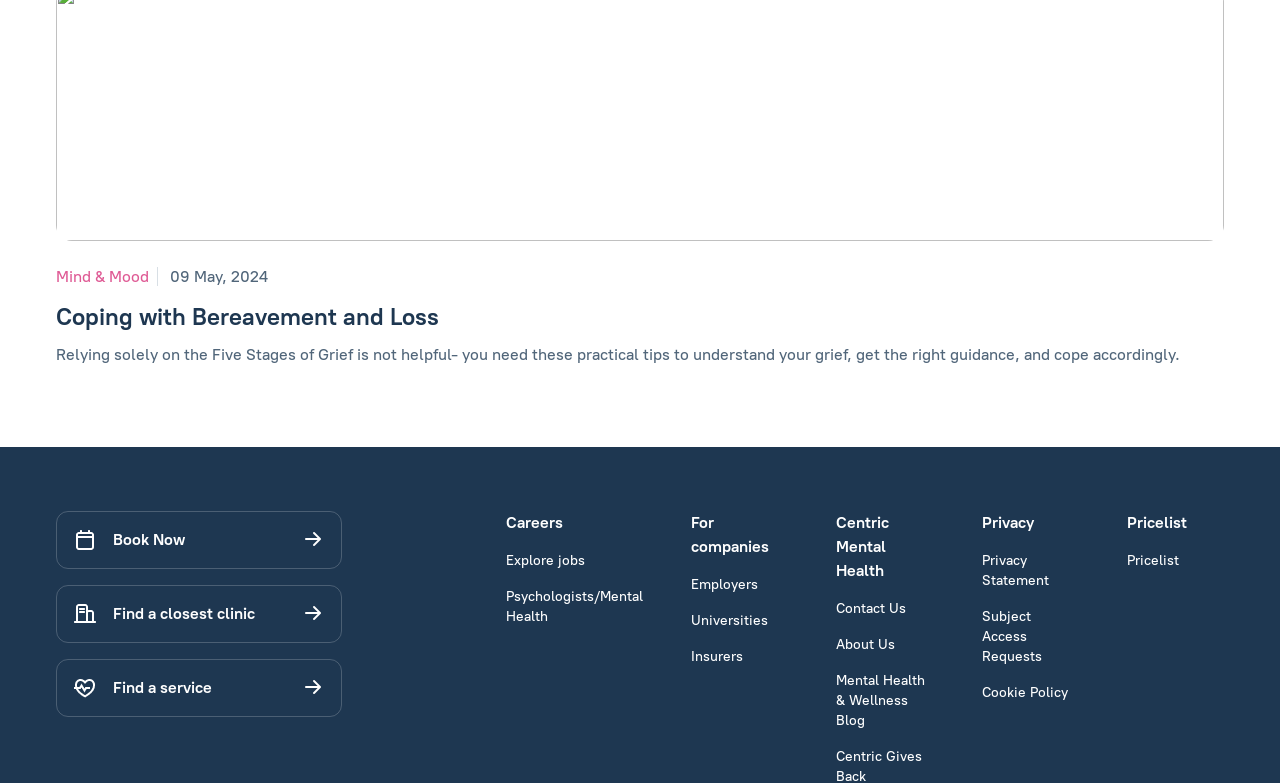What types of resources are available on this webpage?
Examine the image and provide an in-depth answer to the question.

This webpage provides various resources, including job listings, services, and a blog, as indicated by the links 'Explore jobs', 'Find a service', and 'Mental Health & Wellness Blog'.